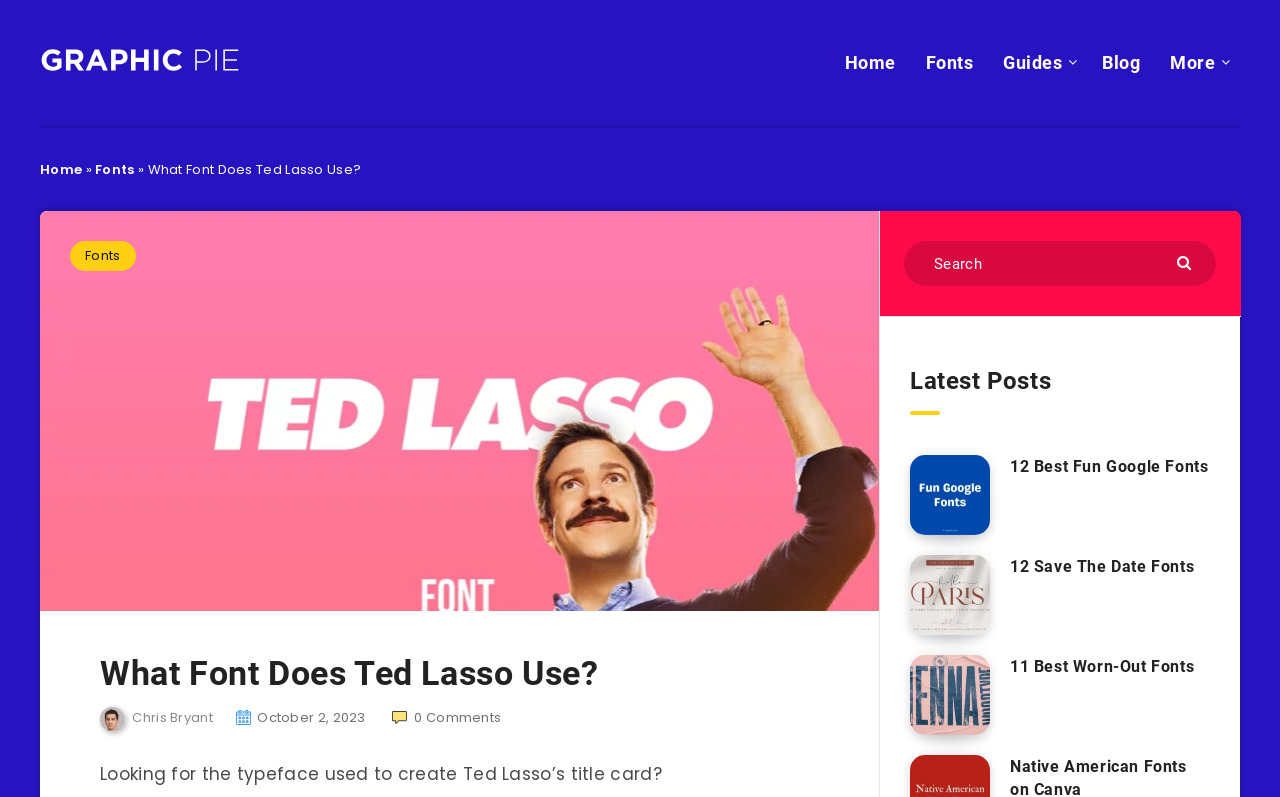What is the purpose of the search box?
Look at the screenshot and provide an in-depth answer.

The search box is located in the main content section of the webpage, and it is accompanied by a submit button. The presence of this search box suggests that it is intended for users to search for specific fonts, which is consistent with the overall theme of the webpage.